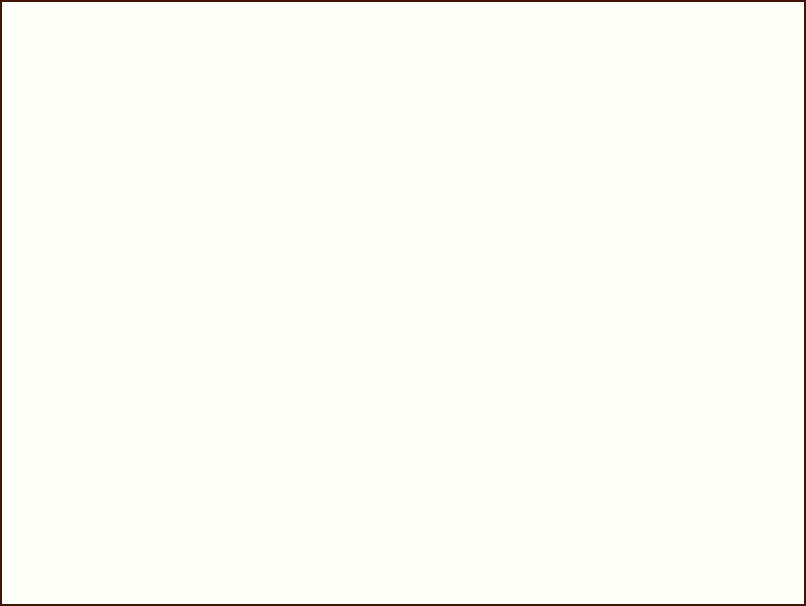Respond to the following query with just one word or a short phrase: 
What brewing techniques does the brewery harness?

German brewing techniques